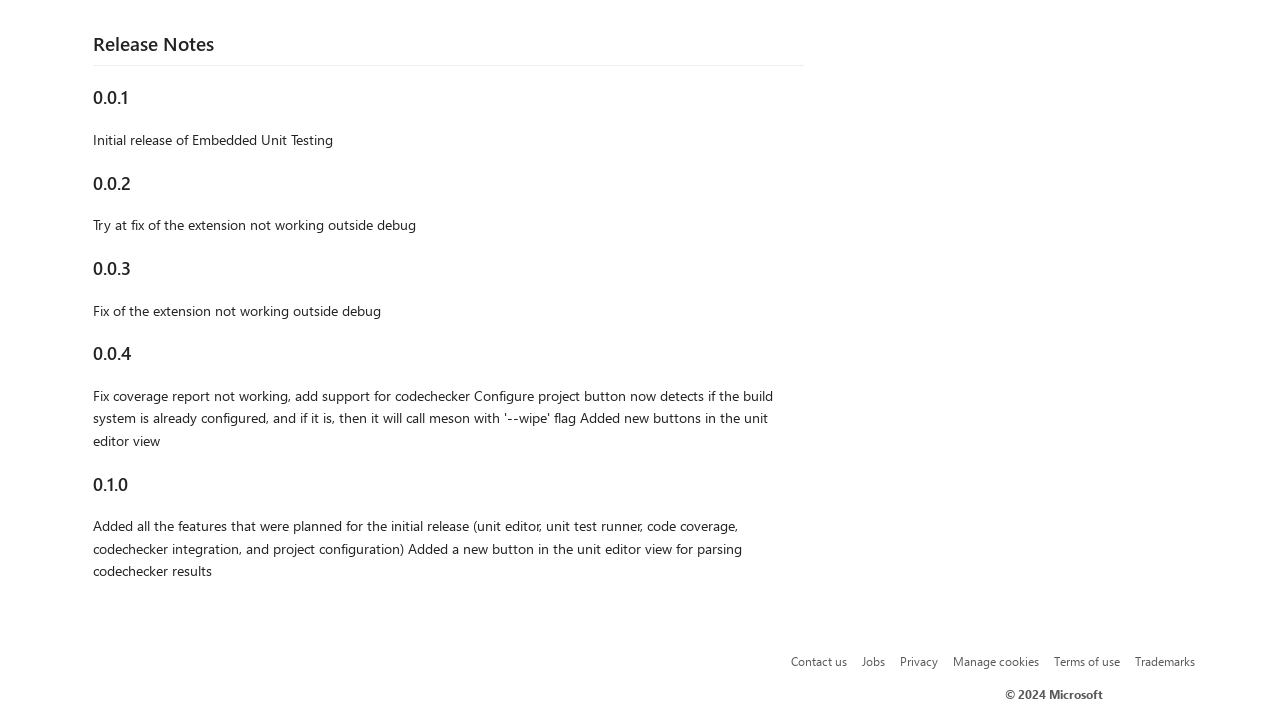What is the copyright year?
Look at the image and respond with a one-word or short-phrase answer.

2024